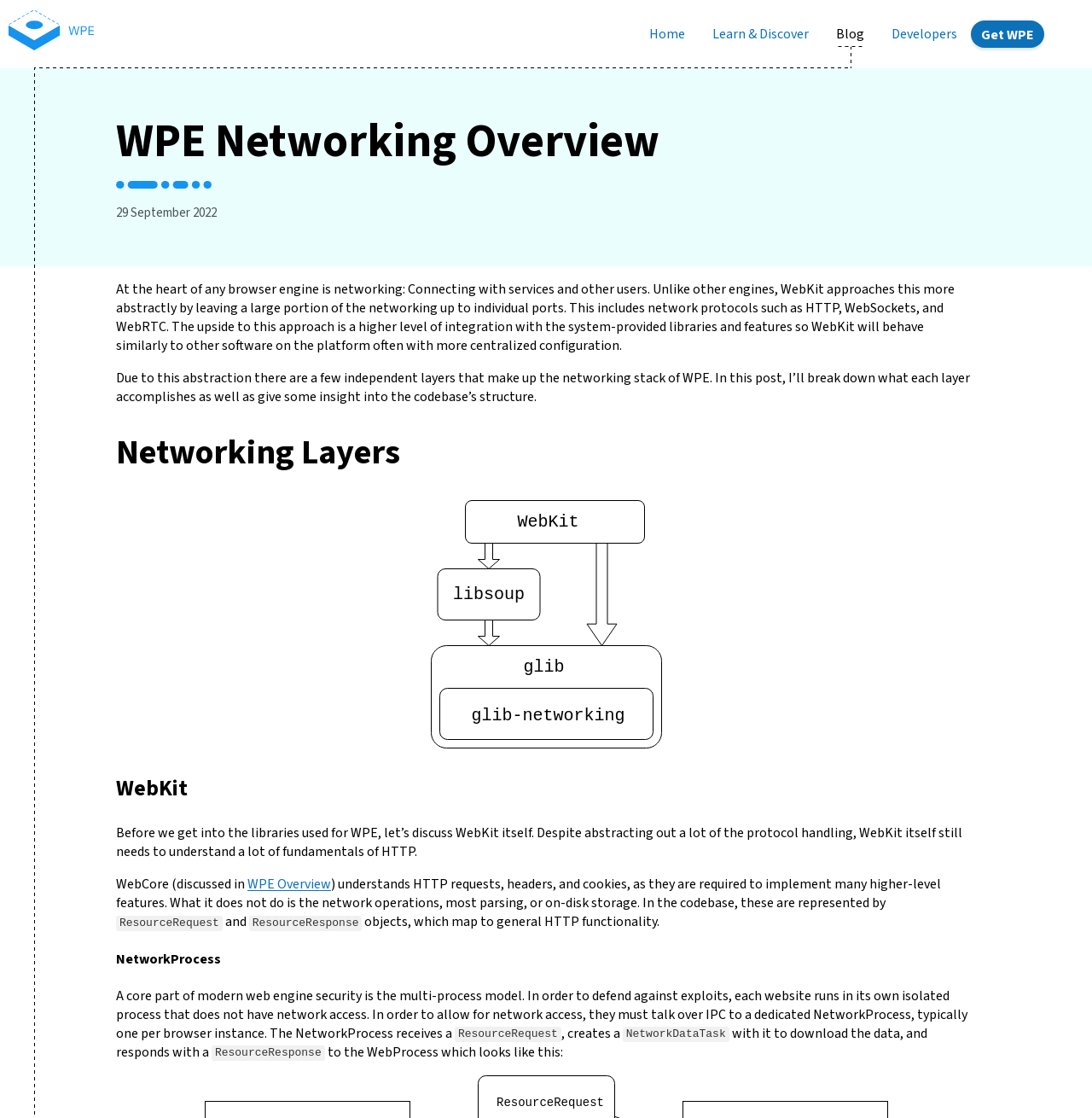With reference to the image, please provide a detailed answer to the following question: What is shown in the image?

The image on the webpage shows the WebKit Network Layers, which is a visual representation of the networking stack of WPE, and it is mentioned in the text as a way to understand the different layers that make up the networking stack.